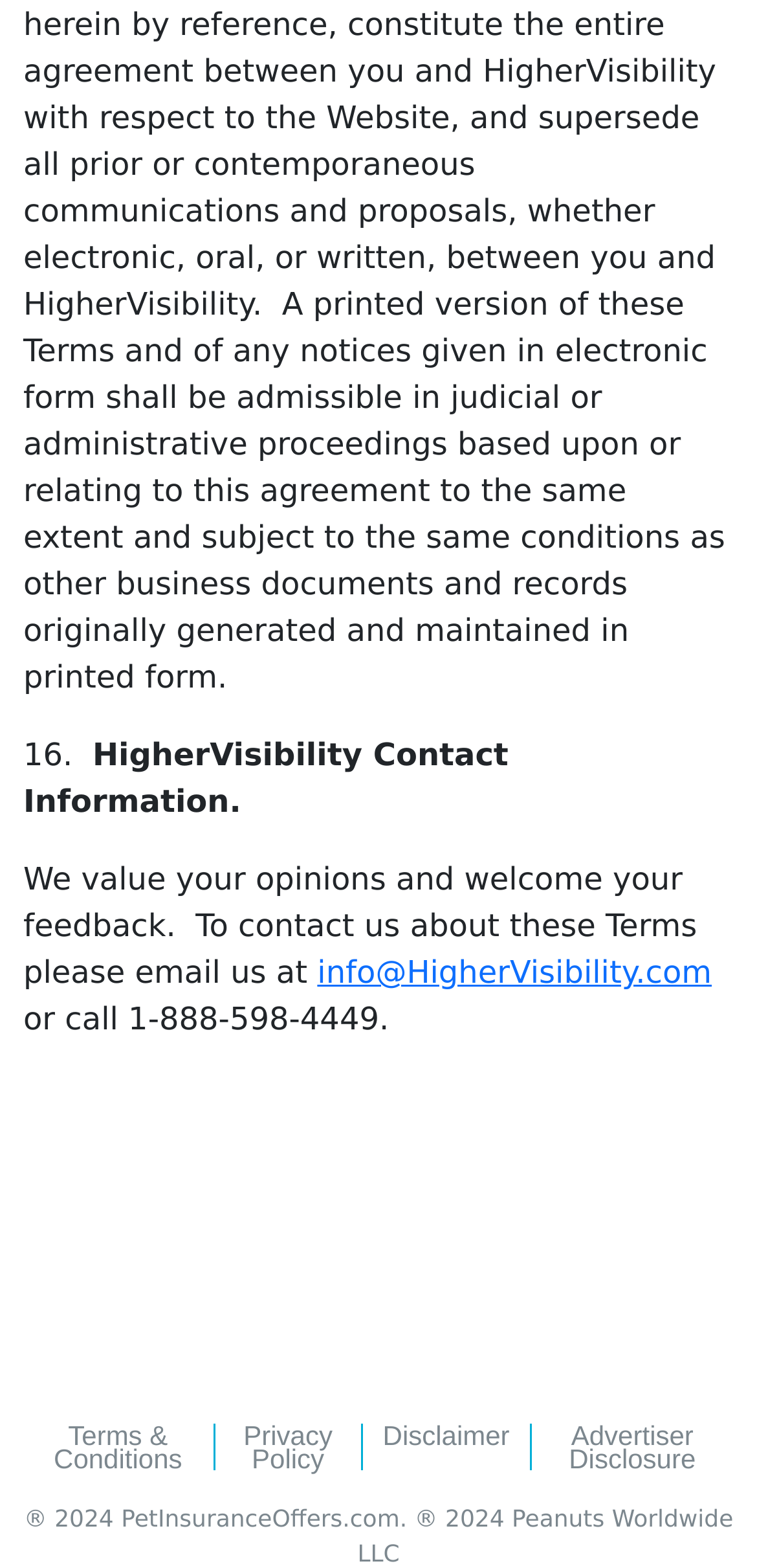Given the description aria-label="Search", predict the bounding box coordinates of the UI element. Ensure the coordinates are in the format (top-left x, top-left y, bottom-right x, bottom-right y) and all values are between 0 and 1.

None